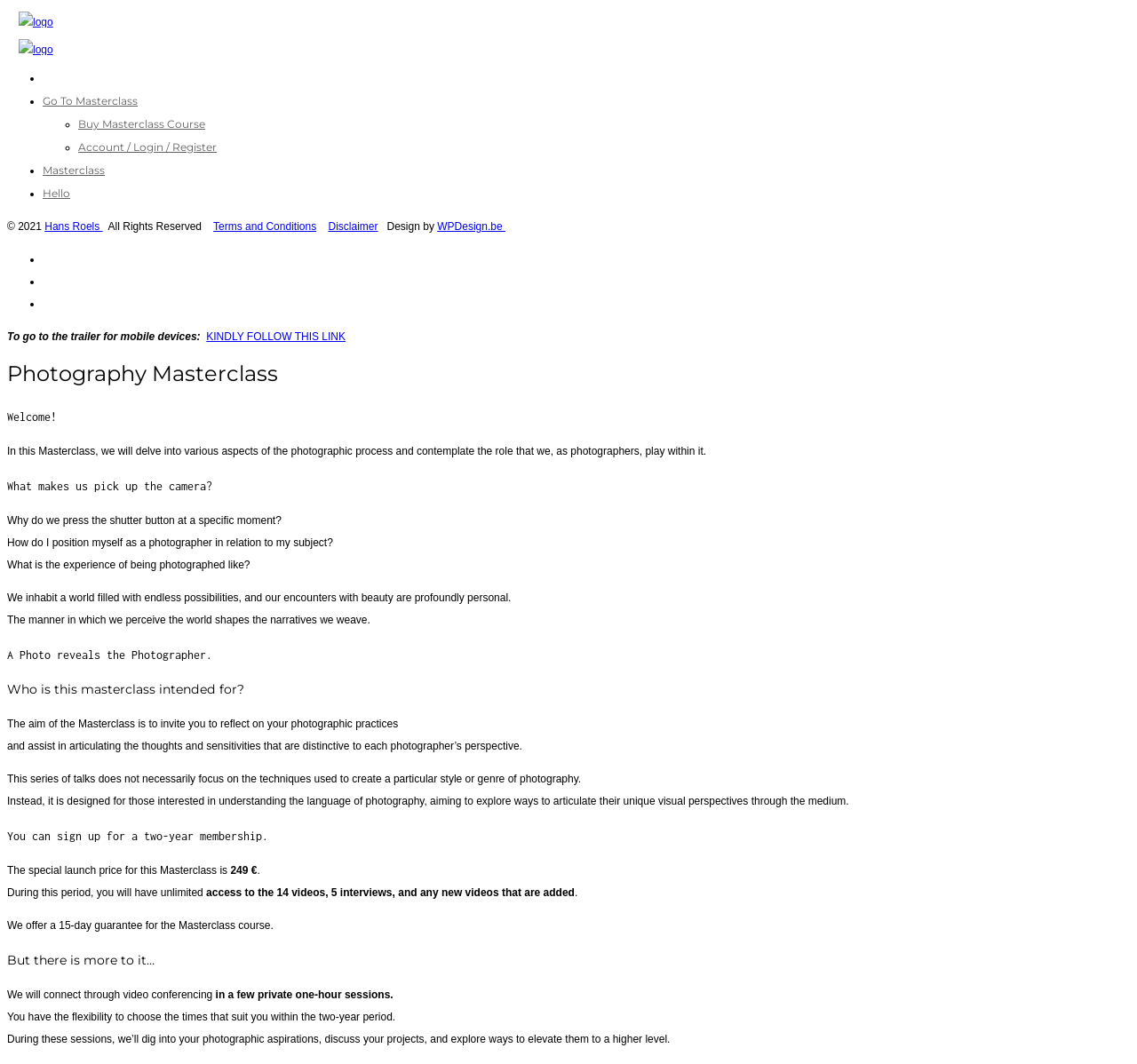How much does the masterclass cost?
Provide a detailed answer to the question, using the image to inform your response.

The cost of the masterclass is mentioned in the webpage as 'The special launch price for this Masterclass is 249 €'. This information can be found in the section that discusses the pricing of the masterclass.